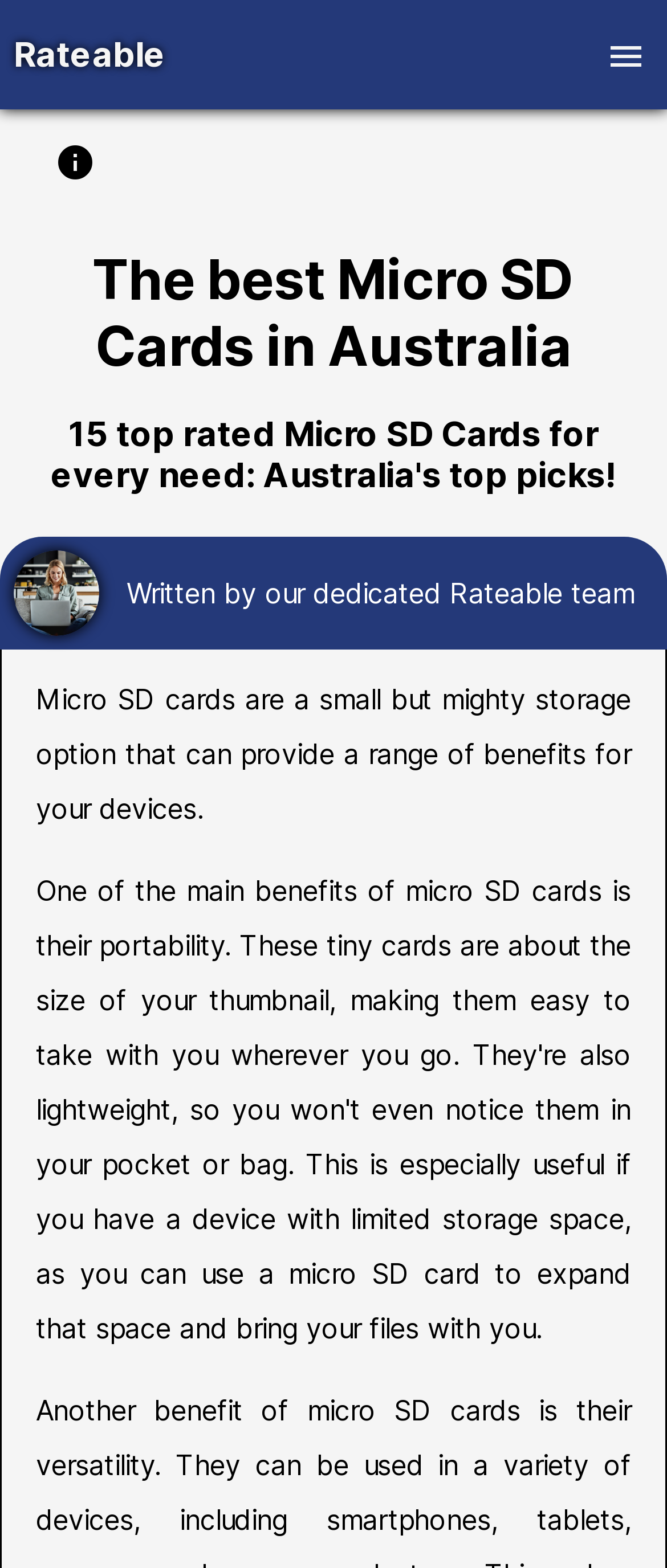Write an extensive caption that covers every aspect of the webpage.

The webpage is about the best Micro SD cards in Australia, with a focus on their benefits and top-rated options. At the top left, there is a link to "Rateable", and next to it, a navigation menu button. Below these elements, there is a button with no text. 

The main heading, "The best Micro SD Cards in Australia", is centered near the top of the page. Below this heading, a subheading "15 top rated Micro SD Cards for every need: Australia's top picks!" is also centered. 

On the left side, near the middle of the page, there is an author icon image. To the right of the icon, the text "Written by our dedicated Rateable team" is displayed. 

Below the author information, a paragraph of text explains that Micro SD cards are a small but mighty storage option that can provide a range of benefits for devices. This text is positioned near the center of the page.